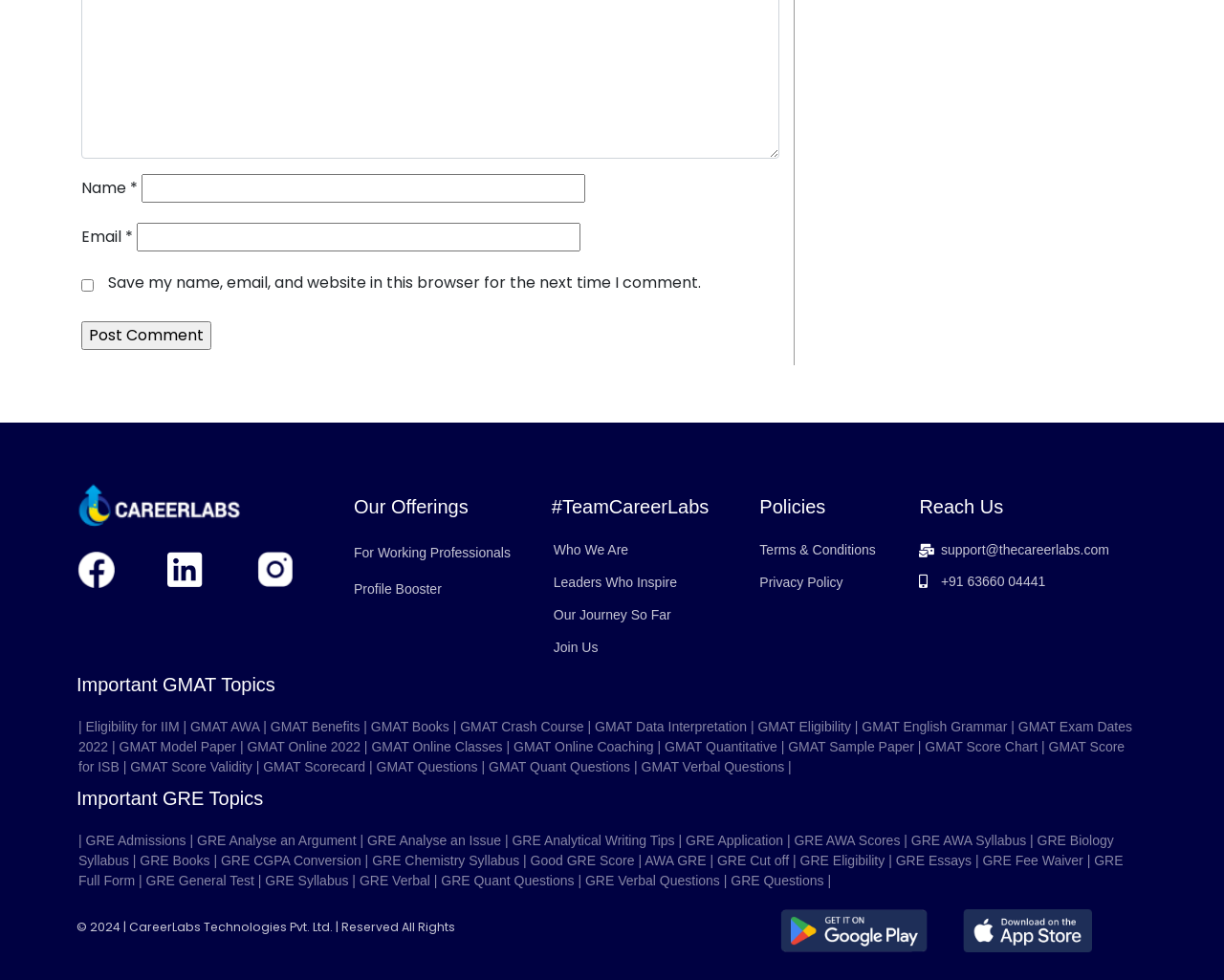What are the social media links available?
Can you provide an in-depth and detailed response to the question?

The social media links are located at the top of the webpage and are represented by images with corresponding text labels. The links are for Facebook, Linkedin, and Instagram.